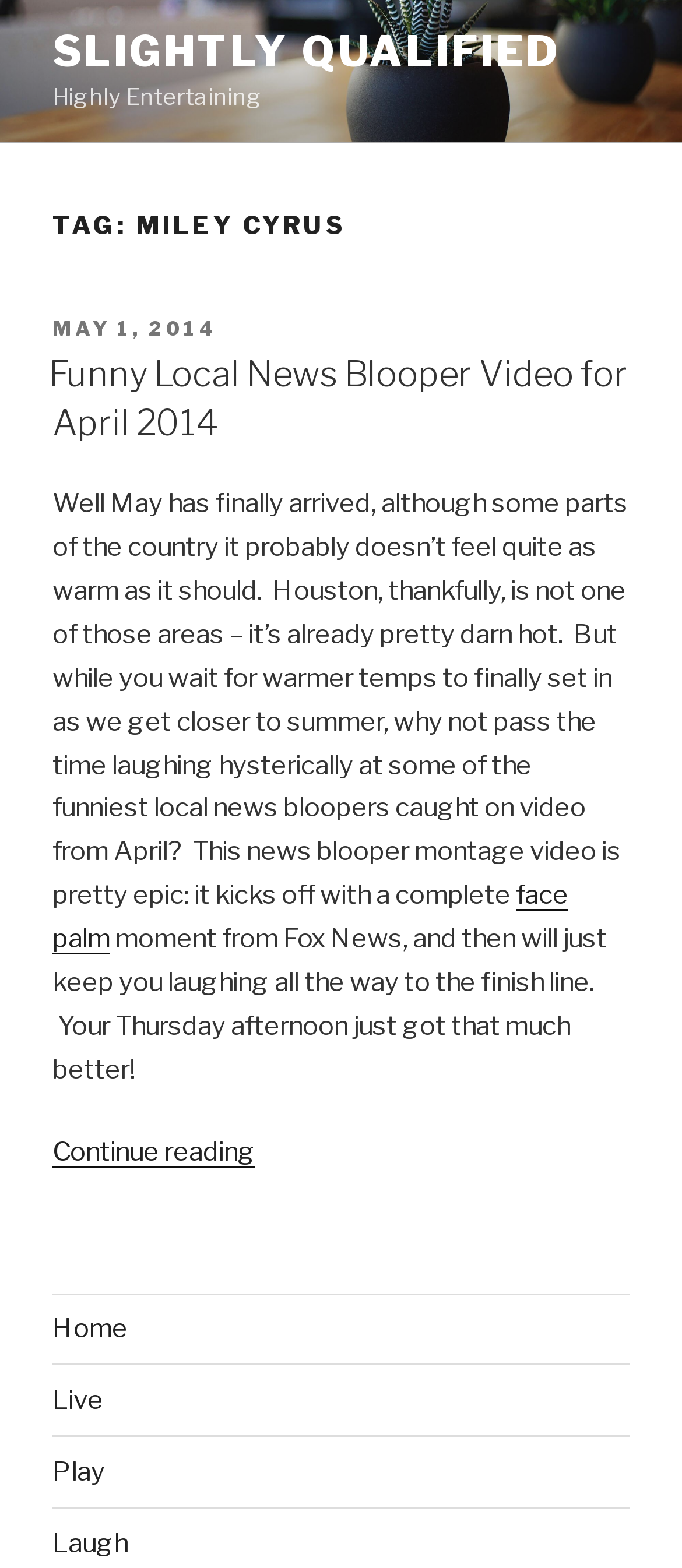Using the details in the image, give a detailed response to the question below:
What is the topic of the article?

I determined the topic of the article by reading the heading 'Funny Local News Blooper Video for April 2014' and the surrounding text, which suggests that the article is about a funny video of local news bloopers.